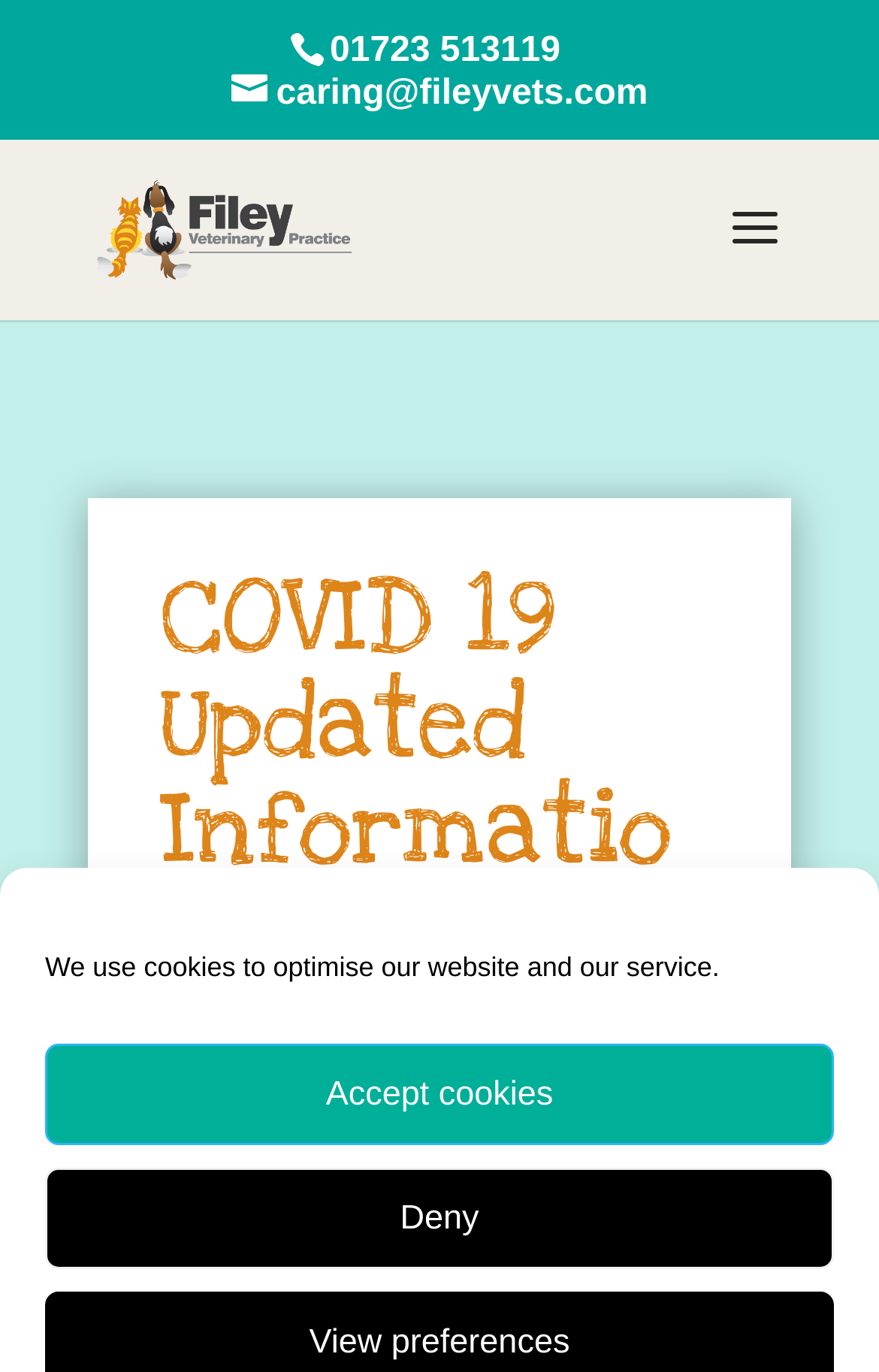Bounding box coordinates are specified in the format (top-left x, top-left y, bottom-right x, bottom-right y). All values are floating point numbers bounded between 0 and 1. Please provide the bounding box coordinate of the region this sentence describes: alt="Filey Veterinary Practice"

[0.111, 0.153, 0.4, 0.181]